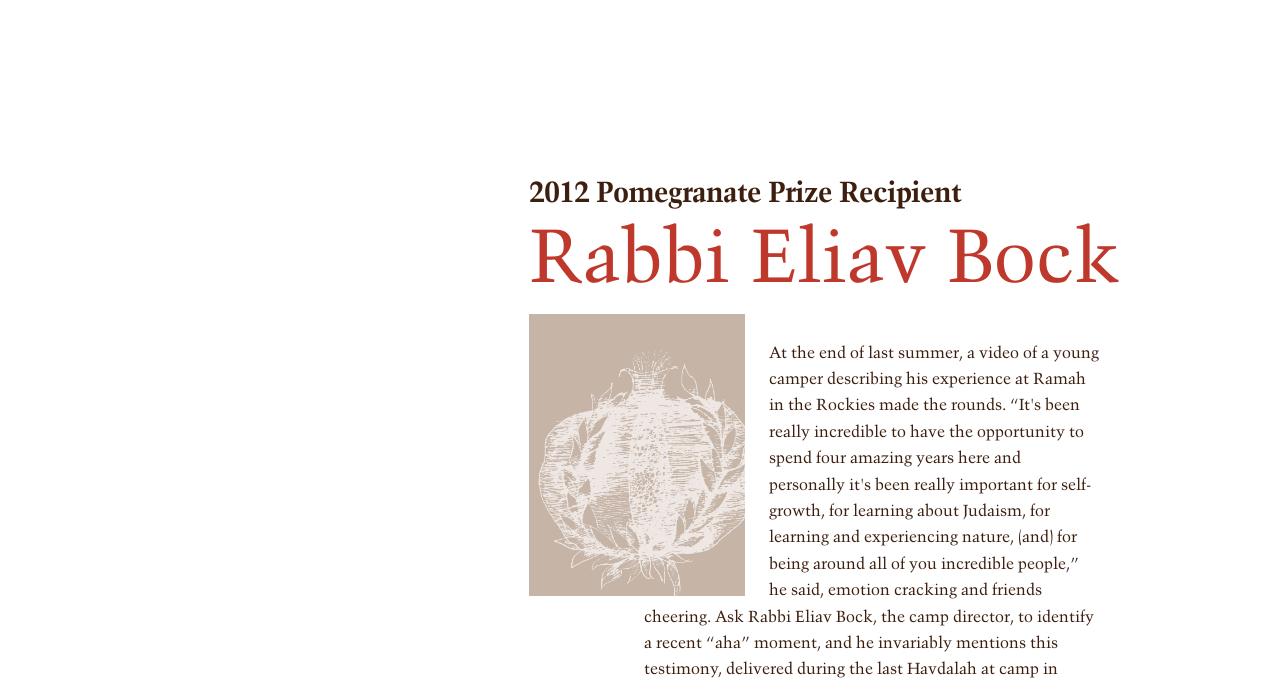Describe in detail what you see on the webpage.

The webpage is about Rabbi Eliav Bock, a recipient of the 2012 Pomegranate Prize. At the top of the page, there are three prominent links: "APPLY FOR A GRANT", "NOMINATE FOR AN AWARD", and an empty link. Below these links, there is a row of navigation links, including "ABOUT", "AWARDS & PRIZES", "GRANTS", "FELLOWSHIP", "NEWS & MEDIA", and "SIGHT LINE". These links are aligned horizontally and take up most of the top section of the page.

On the left side of the page, there is a column of two figures, each containing an image. These images are stacked vertically and take up about one-quarter of the page's height.

The main content of the page is divided into two sections. The top section has a heading that reads "2012 Pomegranate Prize Recipient" and is followed by a heading that reads "Rabbi Eliav Bock". Below these headings, there is a large image that takes up about half of the page's width.

The bottom section of the page has a search bar with a prompt that reads "What are you looking for?" followed by an underscore. This section is located near the bottom of the page and takes up about one-quarter of the page's height.

There is also a small icon link at the top-right corner of the page, represented by a Unicode character.